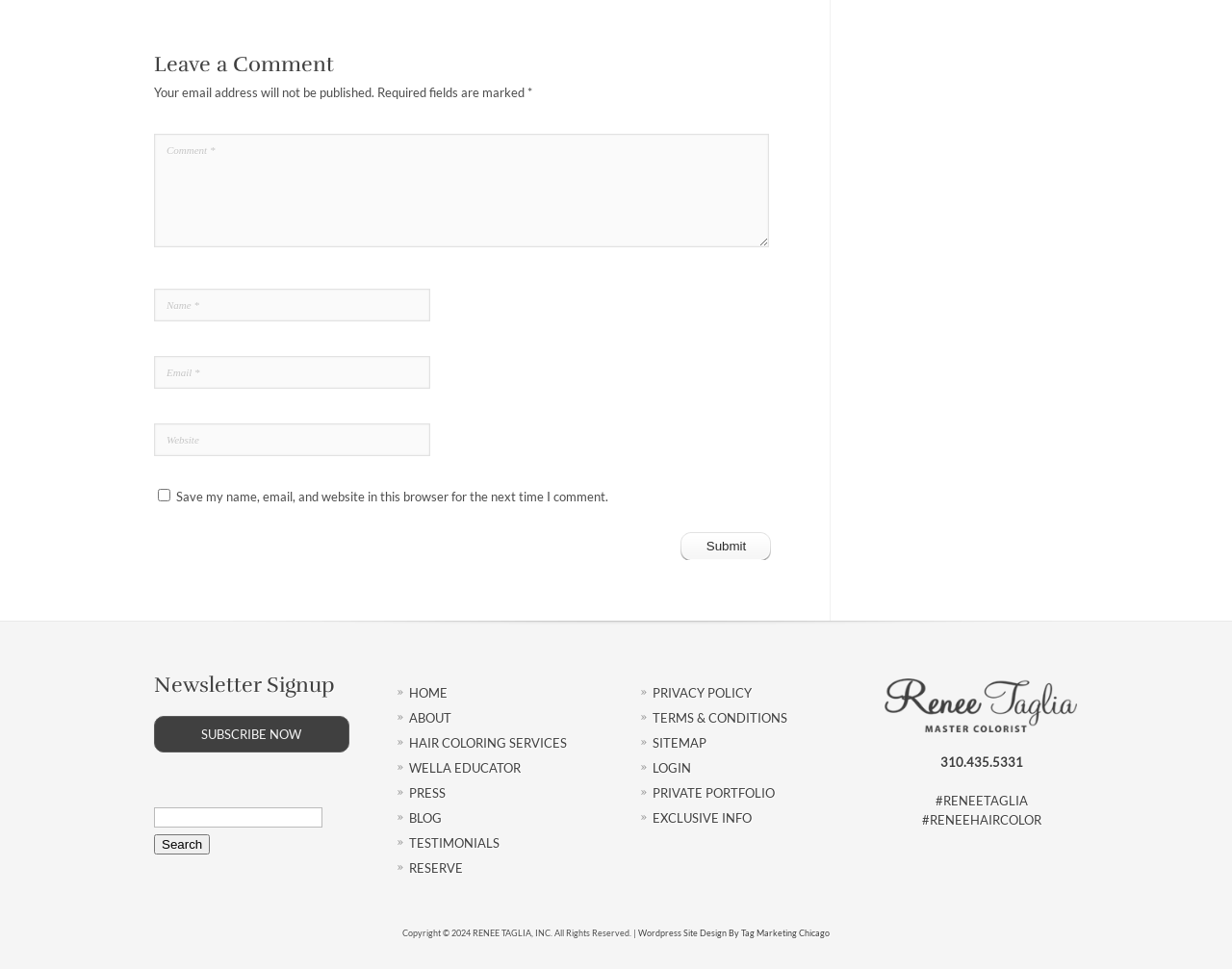Please specify the bounding box coordinates in the format (top-left x, top-left y, bottom-right x, bottom-right y), with all values as floating point numbers between 0 and 1. Identify the bounding box of the UI element described by: input value="Comment *" name="comment"

[0.125, 0.138, 0.624, 0.255]